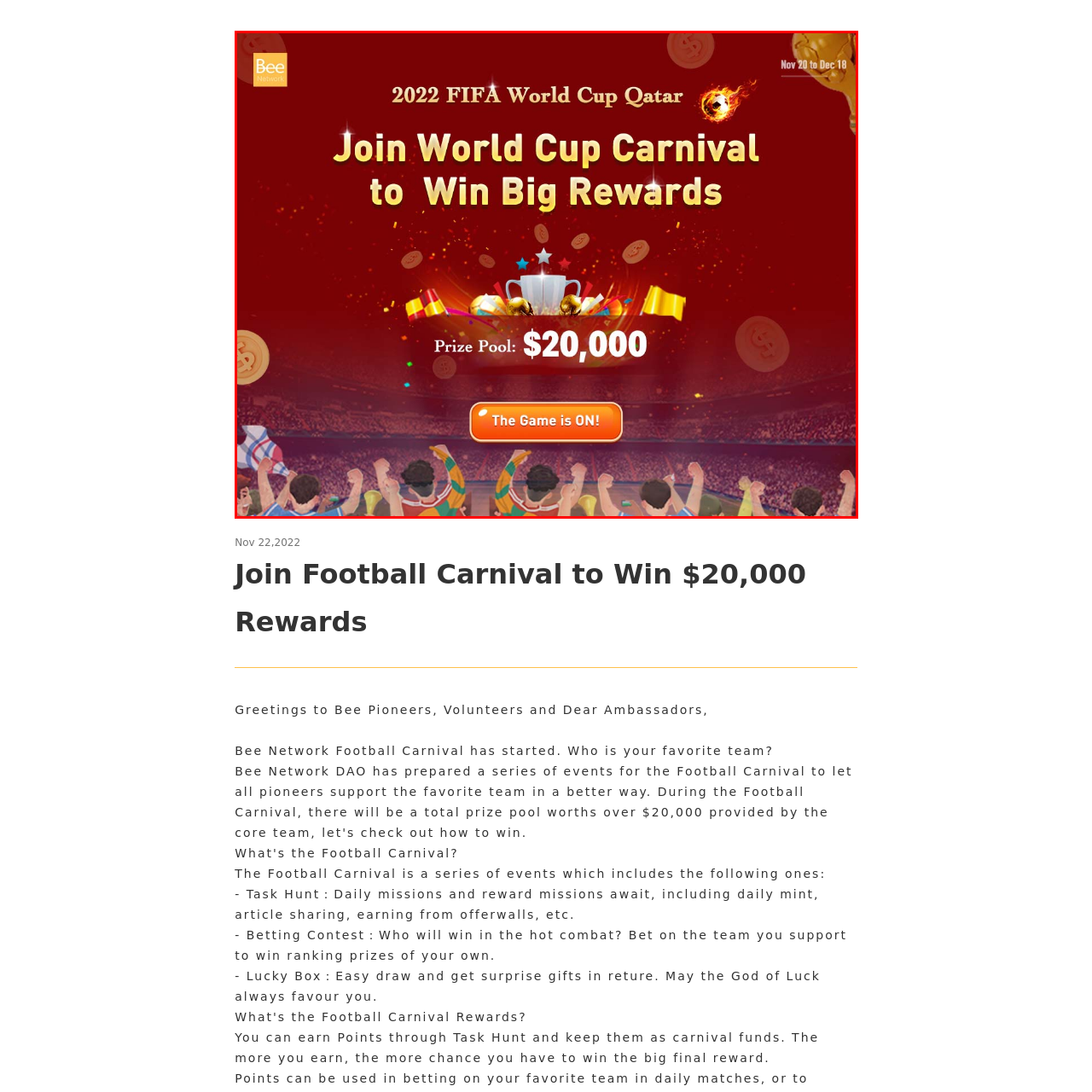What is the theme of the carnival event?
Direct your attention to the image encased in the red bounding box and answer the question thoroughly, relying on the visual data provided.

The image promotes the 2022 FIFA World Cup Qatar, and the carnival event is centered around this theme, featuring football-related graphics and elements.